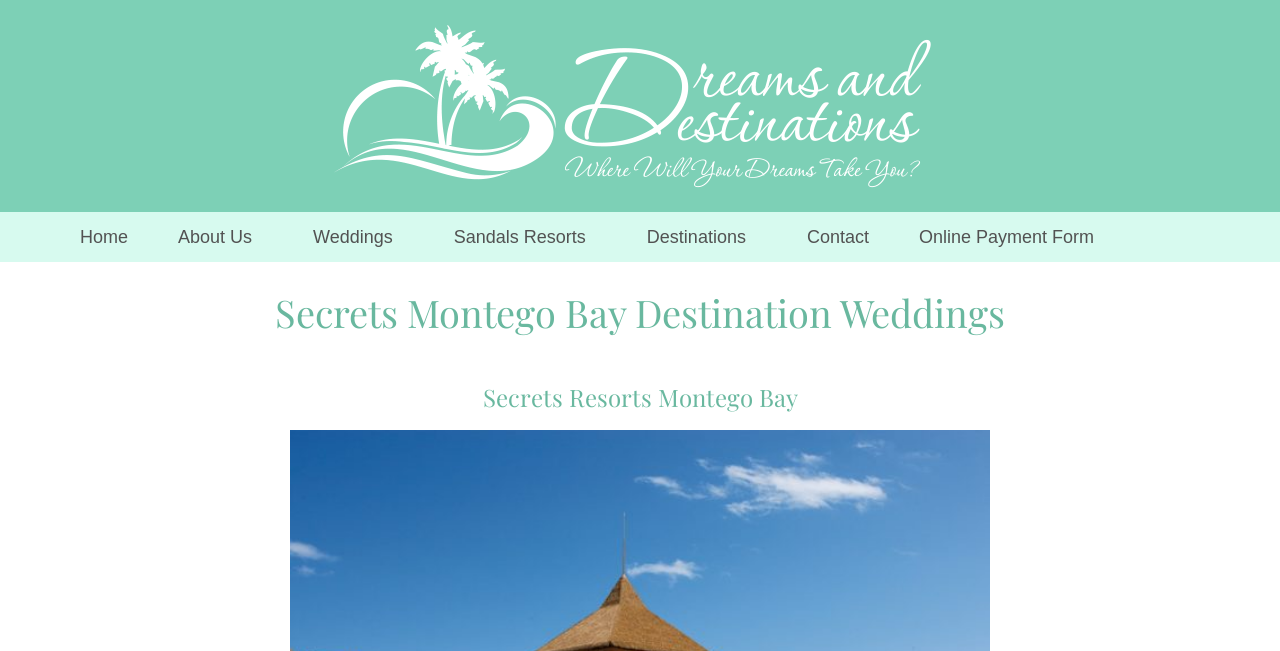Provide the bounding box coordinates of the HTML element described by the text: "Online Payment Form".

[0.698, 0.326, 0.874, 0.402]